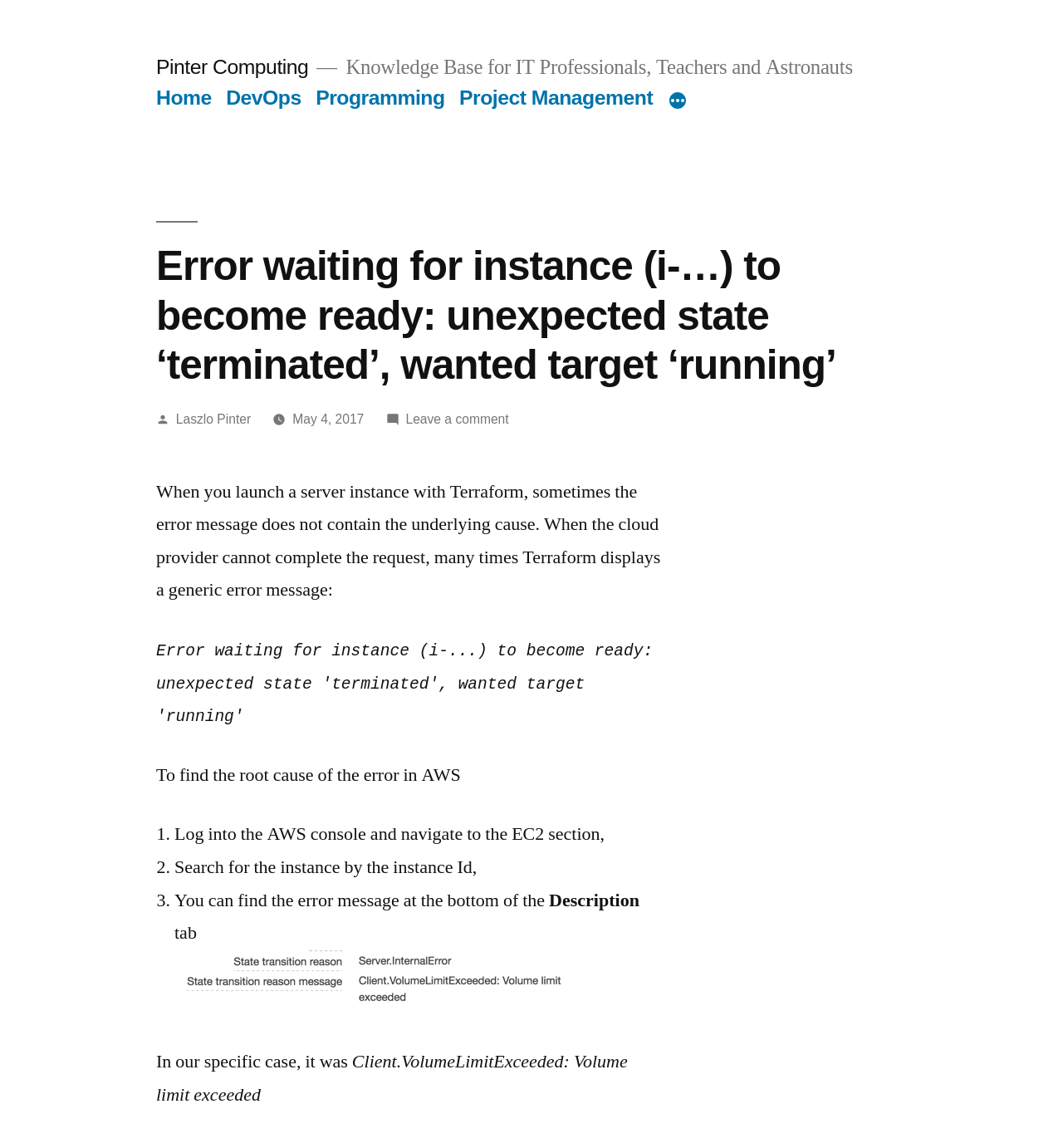Locate the bounding box coordinates of the element's region that should be clicked to carry out the following instruction: "Click on the 'Home' link". The coordinates need to be four float numbers between 0 and 1, i.e., [left, top, right, bottom].

[0.147, 0.076, 0.199, 0.095]